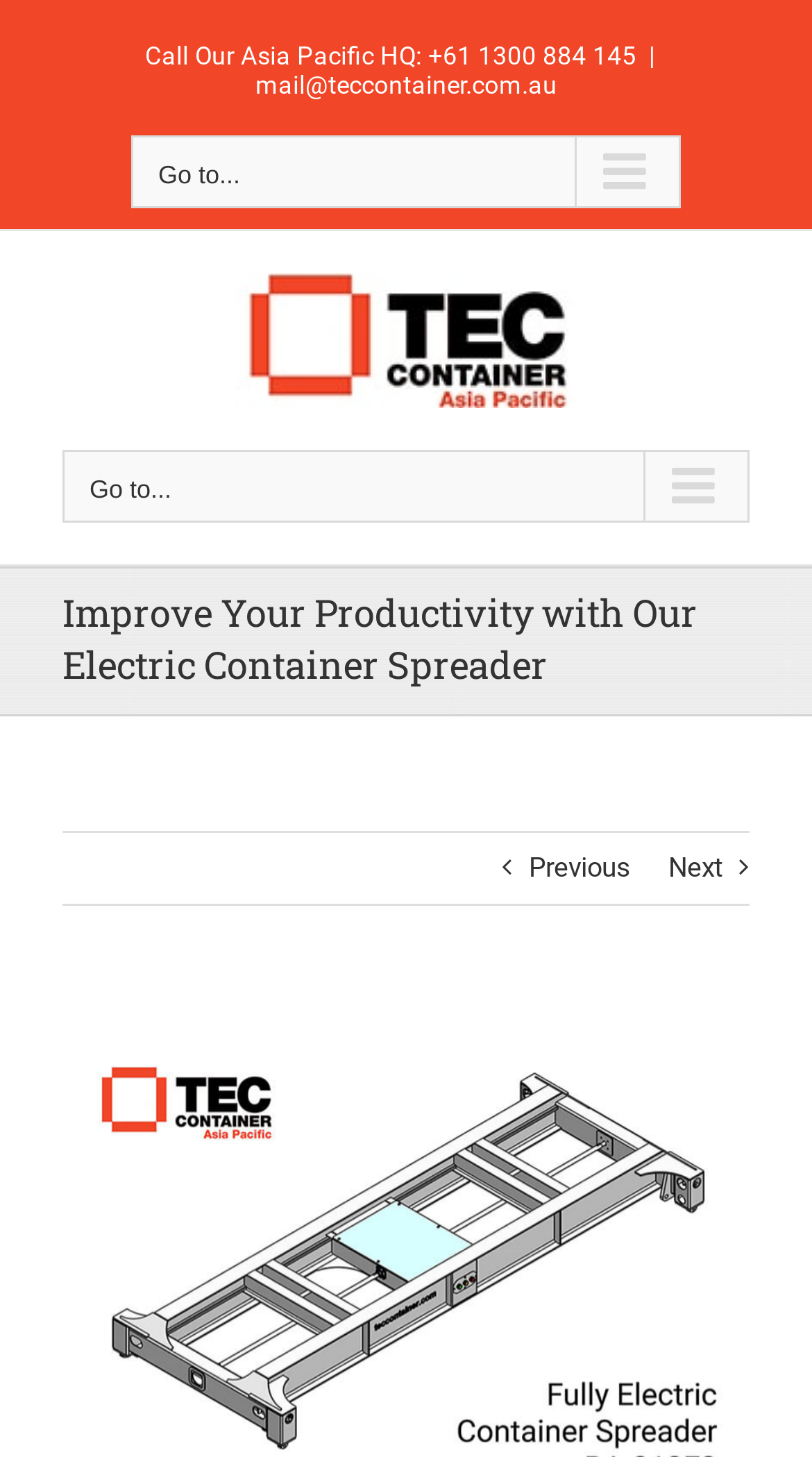How many navigation menus are there on the webpage?
Using the image, respond with a single word or phrase.

2